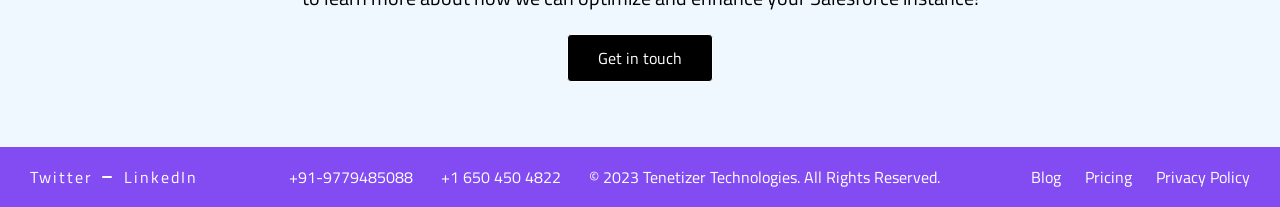Refer to the image and provide an in-depth answer to the question:
What is the phone number for India?

I found the phone number for India by looking at the links at the bottom of the webpage, where I saw a link with the text '+91-9779485088'.